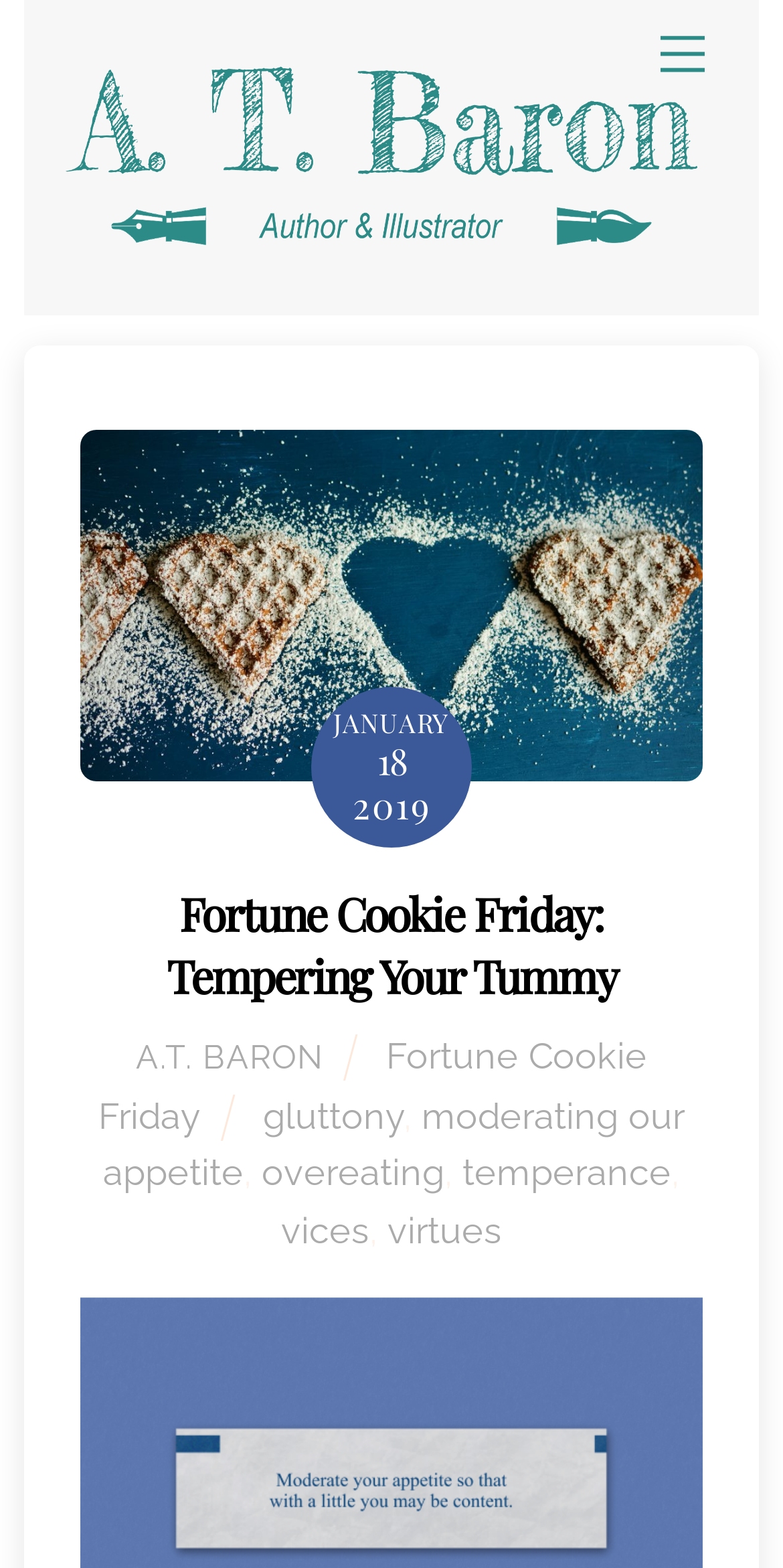Find the bounding box coordinates of the element's region that should be clicked in order to follow the given instruction: "visit the page about gluttony". The coordinates should consist of four float numbers between 0 and 1, i.e., [left, top, right, bottom].

[0.336, 0.698, 0.516, 0.724]